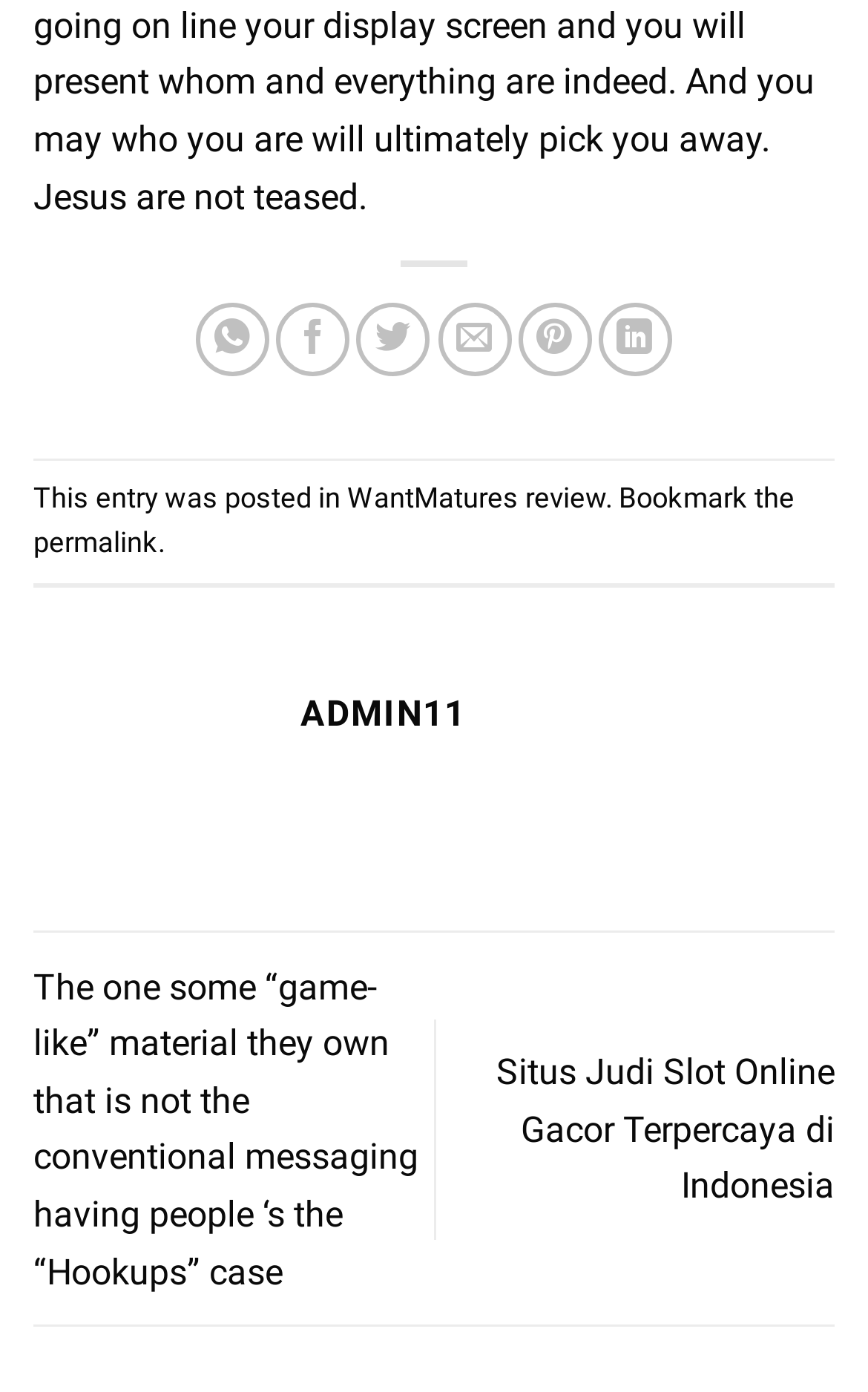How many social media sharing options are available?
Respond with a short answer, either a single word or a phrase, based on the image.

6